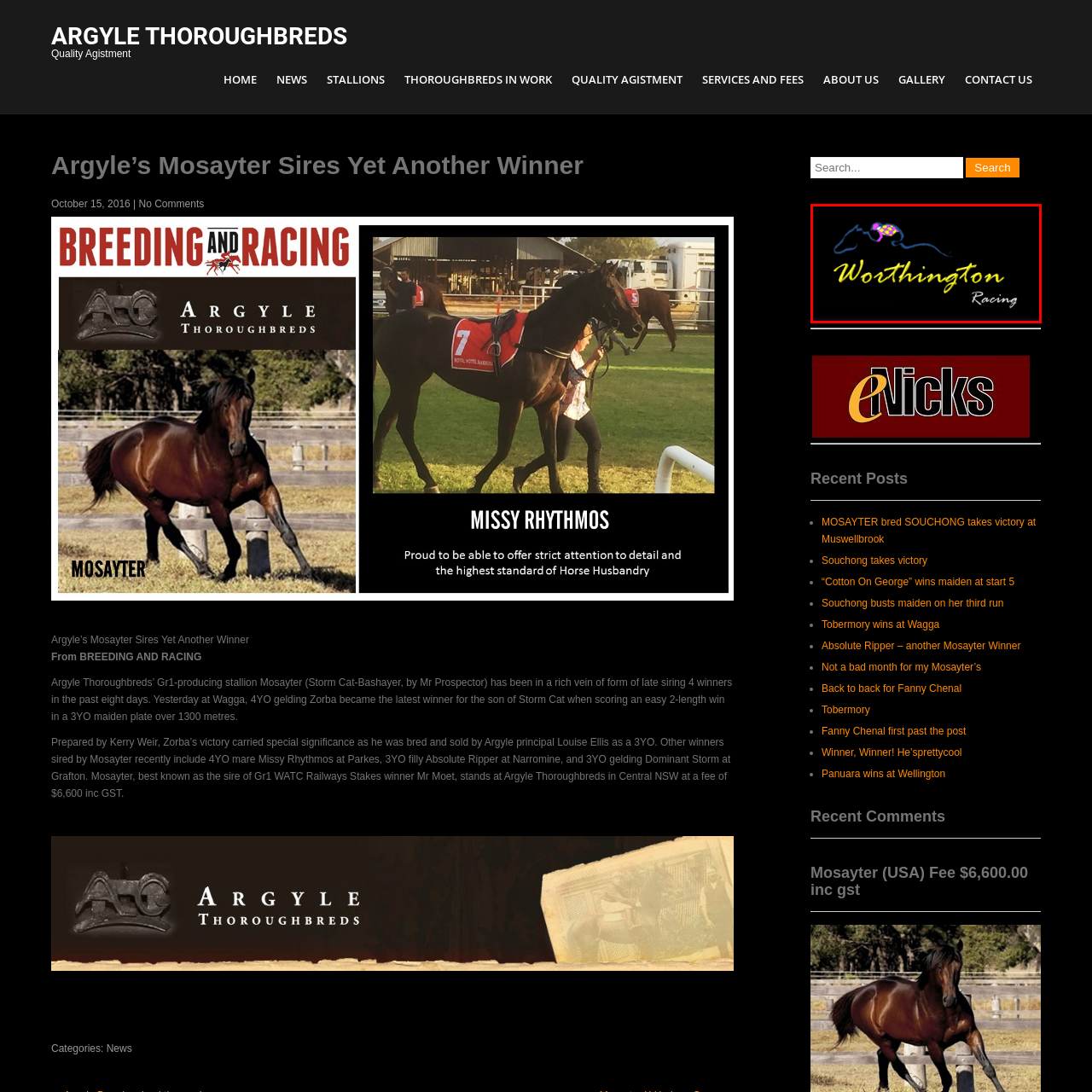What is the subject featured in the logo?
Pay attention to the image within the red bounding box and answer using just one word or a concise phrase.

Horse and rider